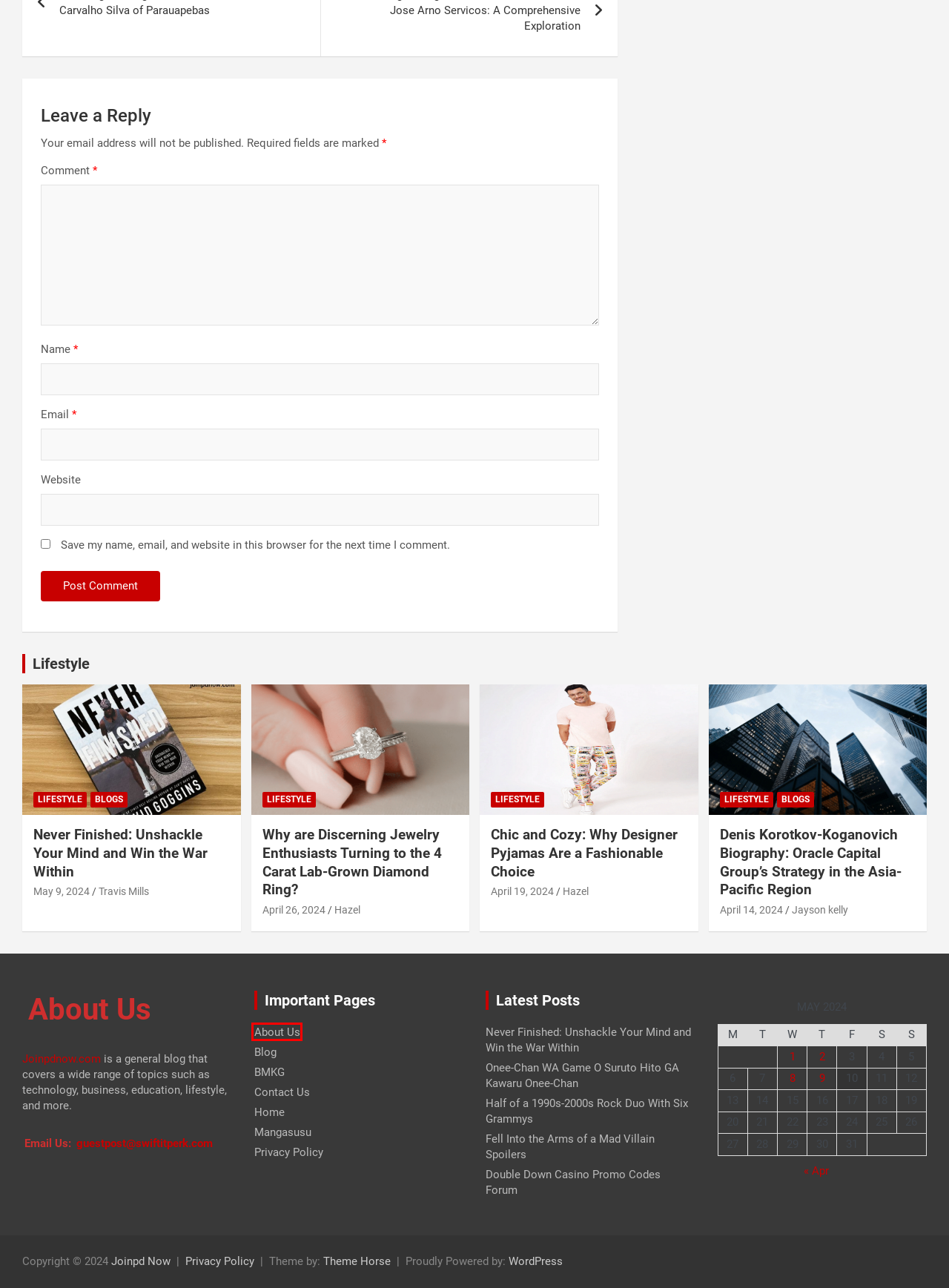You are given a screenshot of a webpage within which there is a red rectangle bounding box. Please choose the best webpage description that matches the new webpage after clicking the selected element in the bounding box. Here are the options:
A. Denis Korotkov-Koganovich Biography: Oracle Capital Group's Strategy In The Asia-Pacific Region
B. Privacy Policy | Joinpd Now
C. Blog Tool, Publishing Platform, and CMS – WordPress.org
D. About Us | Joinpd Now
E. Chic And Cozy: Why Designer Pyjamas Are A Fashionable Choice | Joinpd Now
F. Double Down Casino Promo Codes Forum
G. Why Are Discerning Jewelry Enthusiasts Turning To The 4 Carat Lab-Grown Diamond Ring? | Joinpd Now
H. BMKG

D